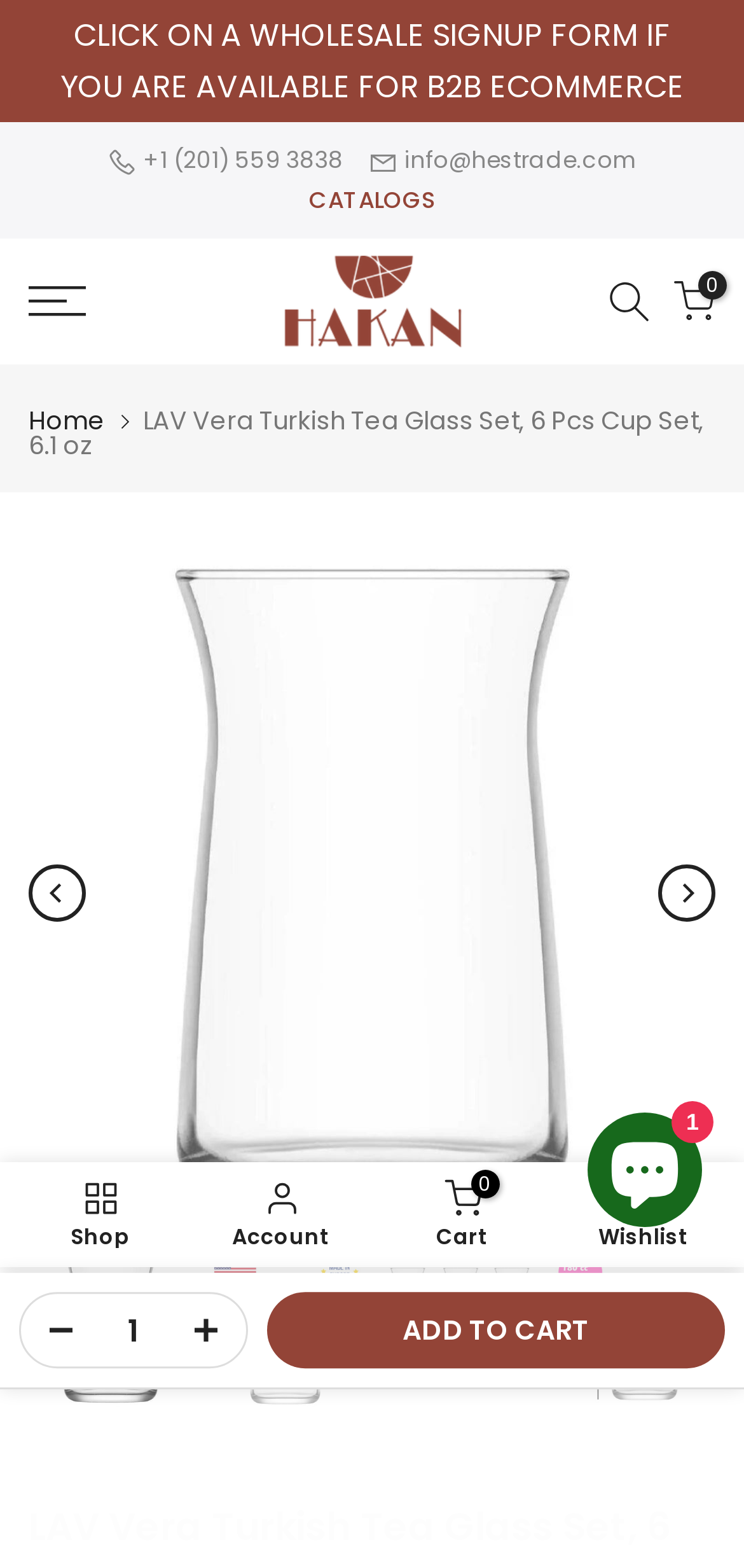Based on the element description 1, identify the bounding box of the UI element in the given webpage screenshot. The coordinates should be in the format (top-left x, top-left y, bottom-right x, bottom-right y) and must be between 0 and 1.

[0.79, 0.71, 0.944, 0.783]